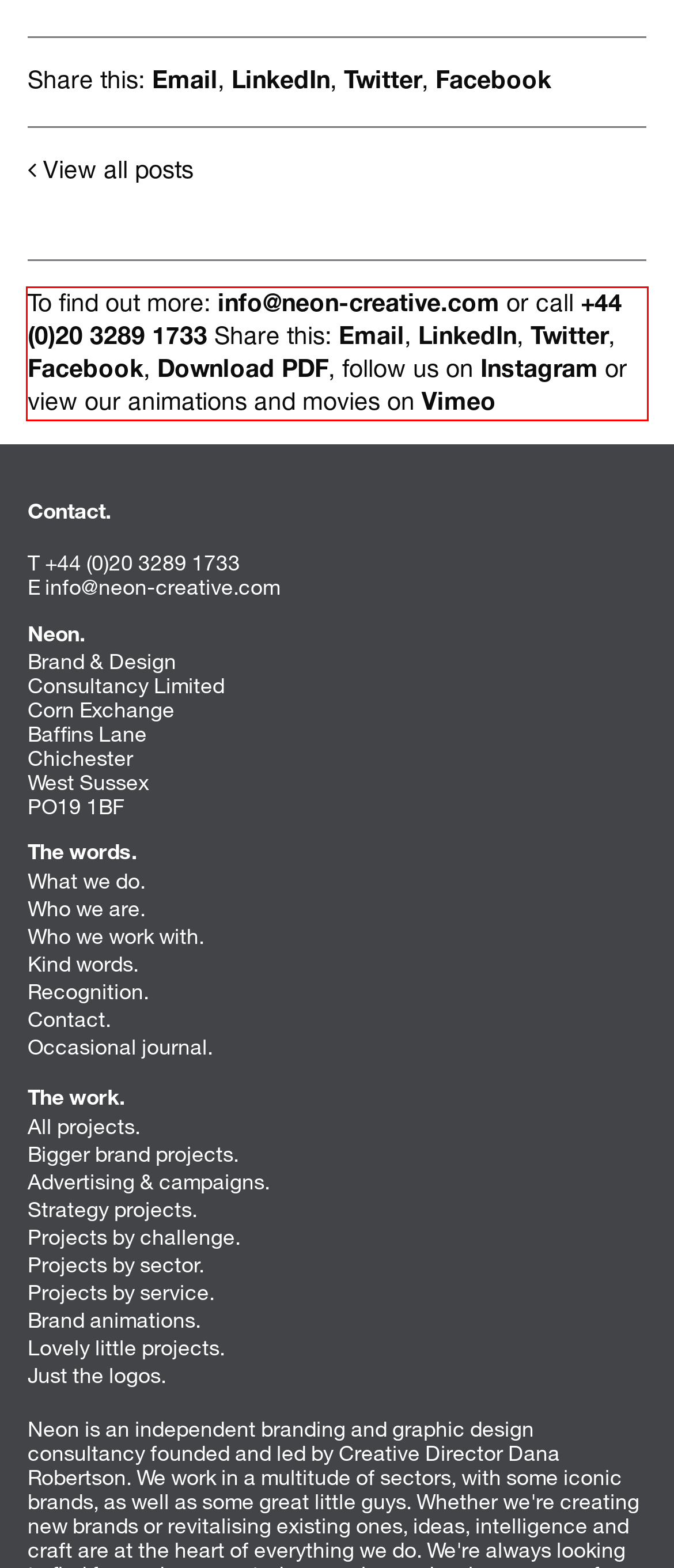Perform OCR on the text inside the red-bordered box in the provided screenshot and output the content.

To find out more: info@neon-creative.com or call +44 (0)20 3289 1733 Share this: Email, LinkedIn, Twitter, Facebook, Download PDF, follow us on Instagram or view our animations and movies on Vimeo